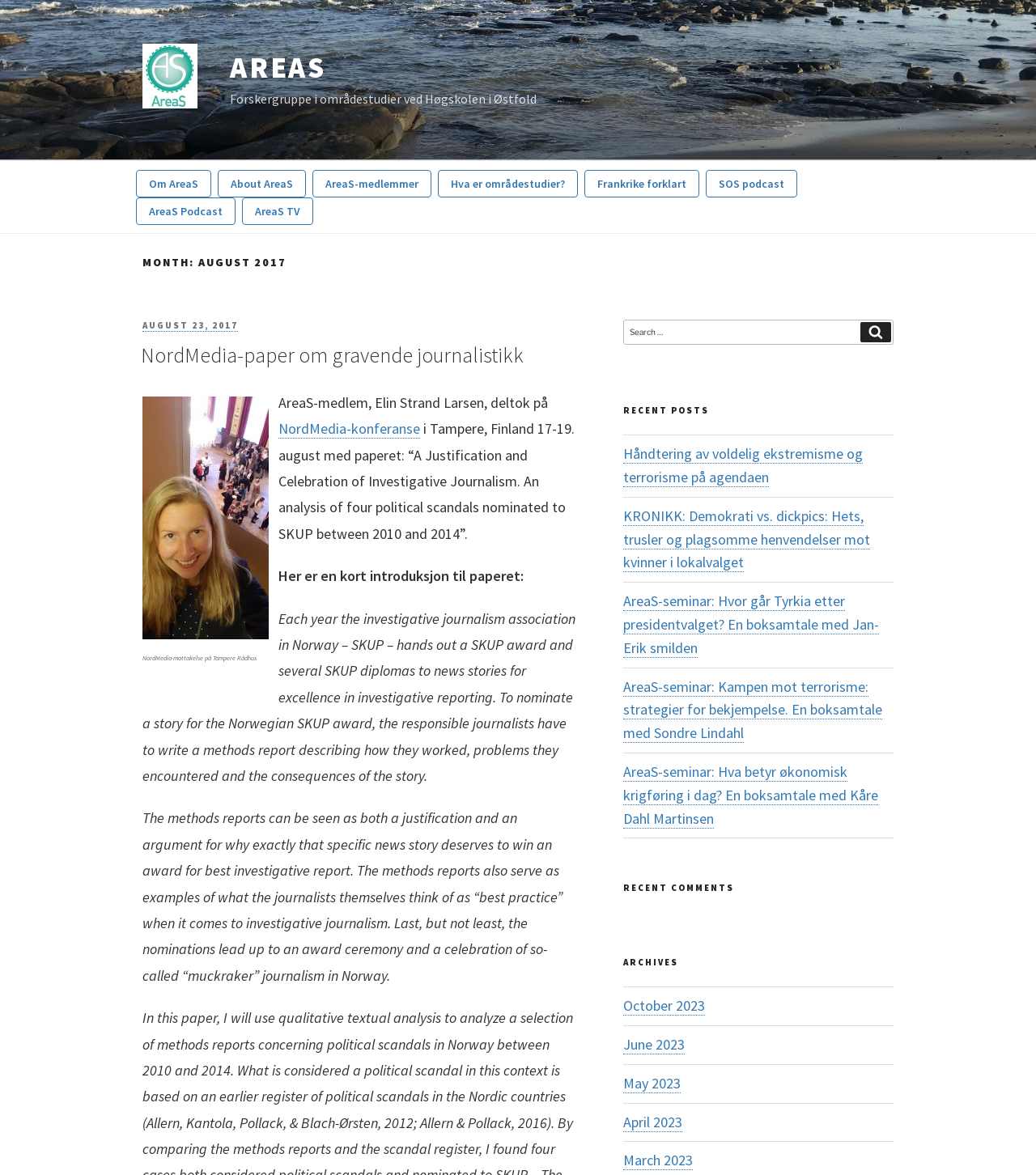With reference to the screenshot, provide a detailed response to the question below:
What is the purpose of the methods reports in SKUP award nominations?

The purpose of the methods reports in SKUP award nominations can be inferred from the text content of the webpage. According to the webpage, the methods reports serve as both a justification and an argument for why a specific news story deserves to win an award for best investigative report, and also as examples of what the journalists themselves think of as 'best practice' when it comes to investigative journalism.